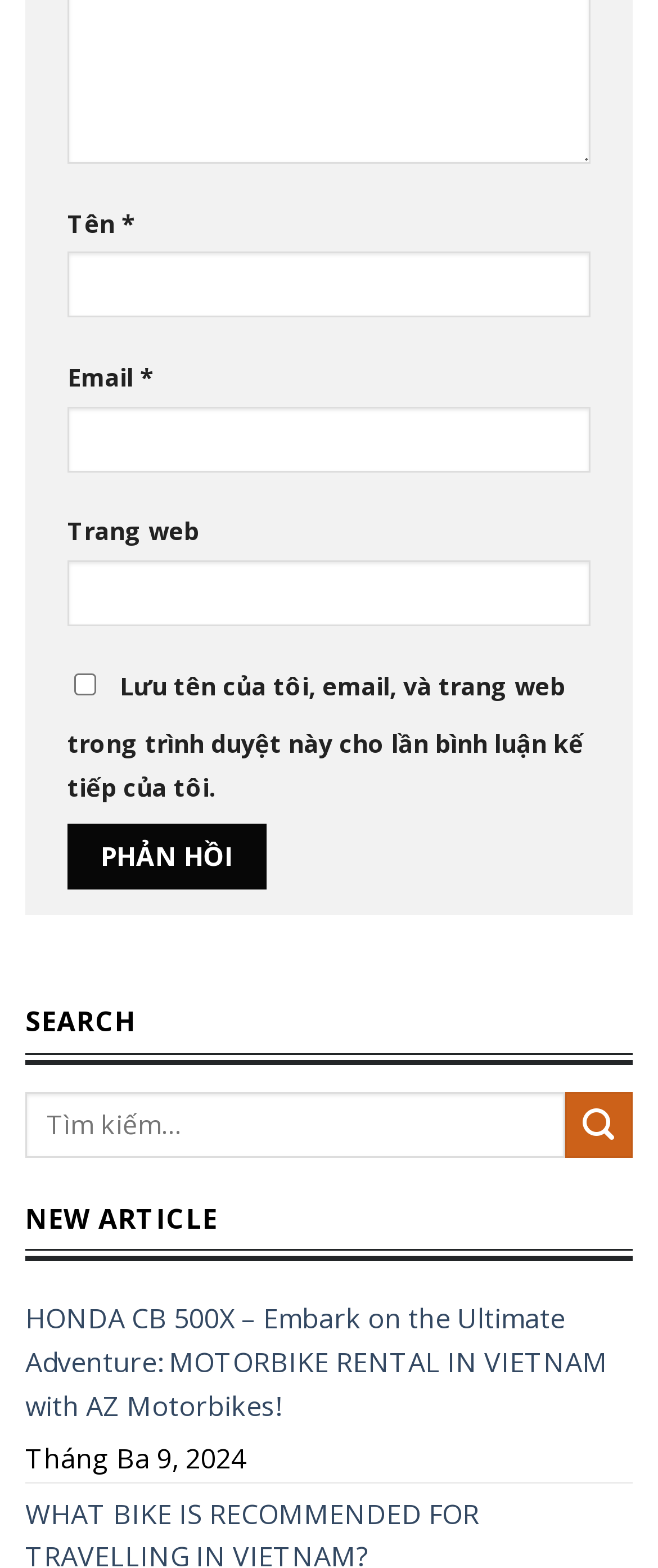Please determine the bounding box coordinates of the section I need to click to accomplish this instruction: "submit the search".

[0.859, 0.696, 0.962, 0.738]